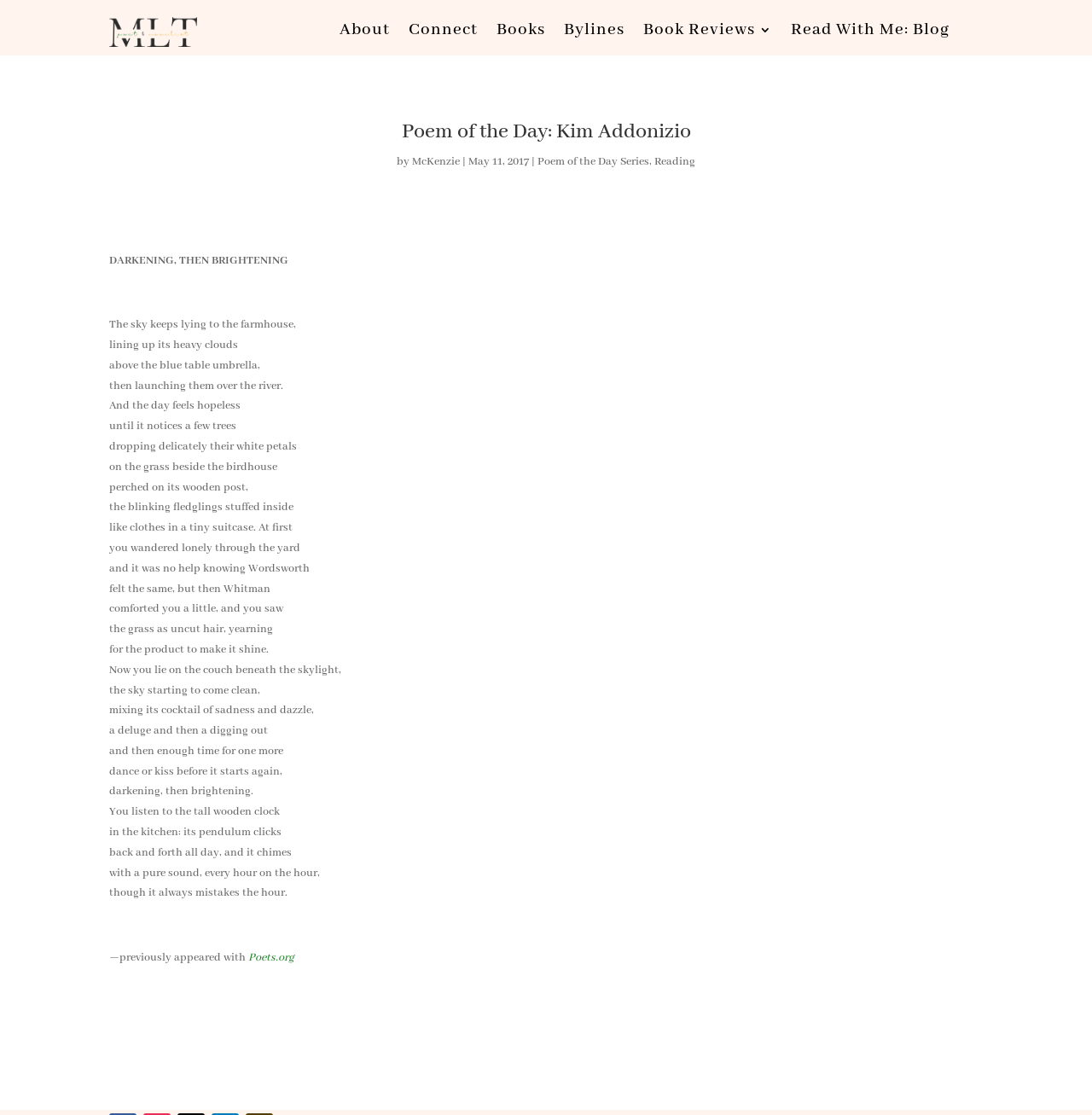Locate the bounding box coordinates of the element you need to click to accomplish the task described by this instruction: "Check the link to 'Poets.org'".

[0.227, 0.852, 0.27, 0.865]